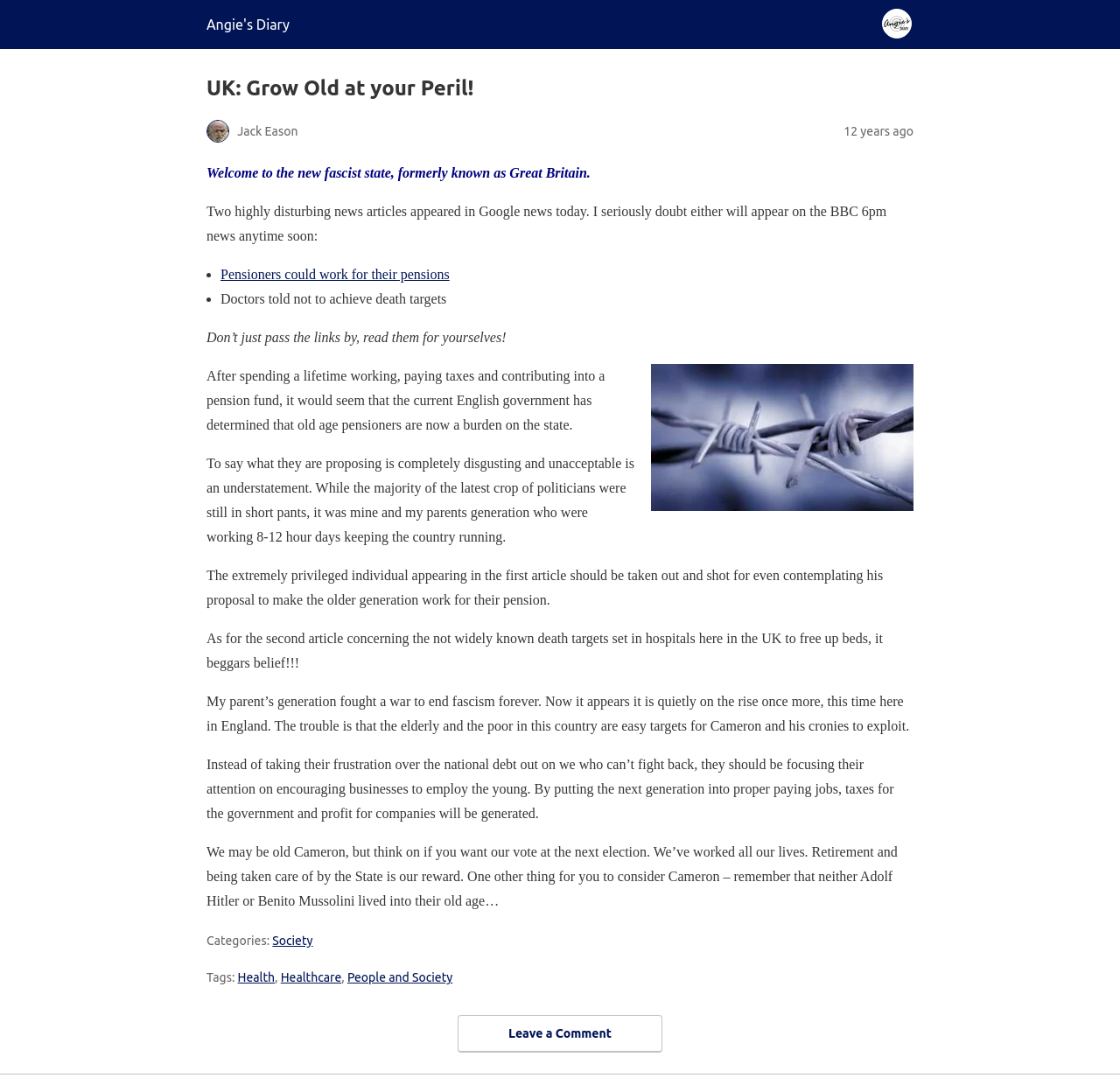Kindly provide the bounding box coordinates of the section you need to click on to fulfill the given instruction: "View the categories".

[0.184, 0.866, 0.243, 0.879]